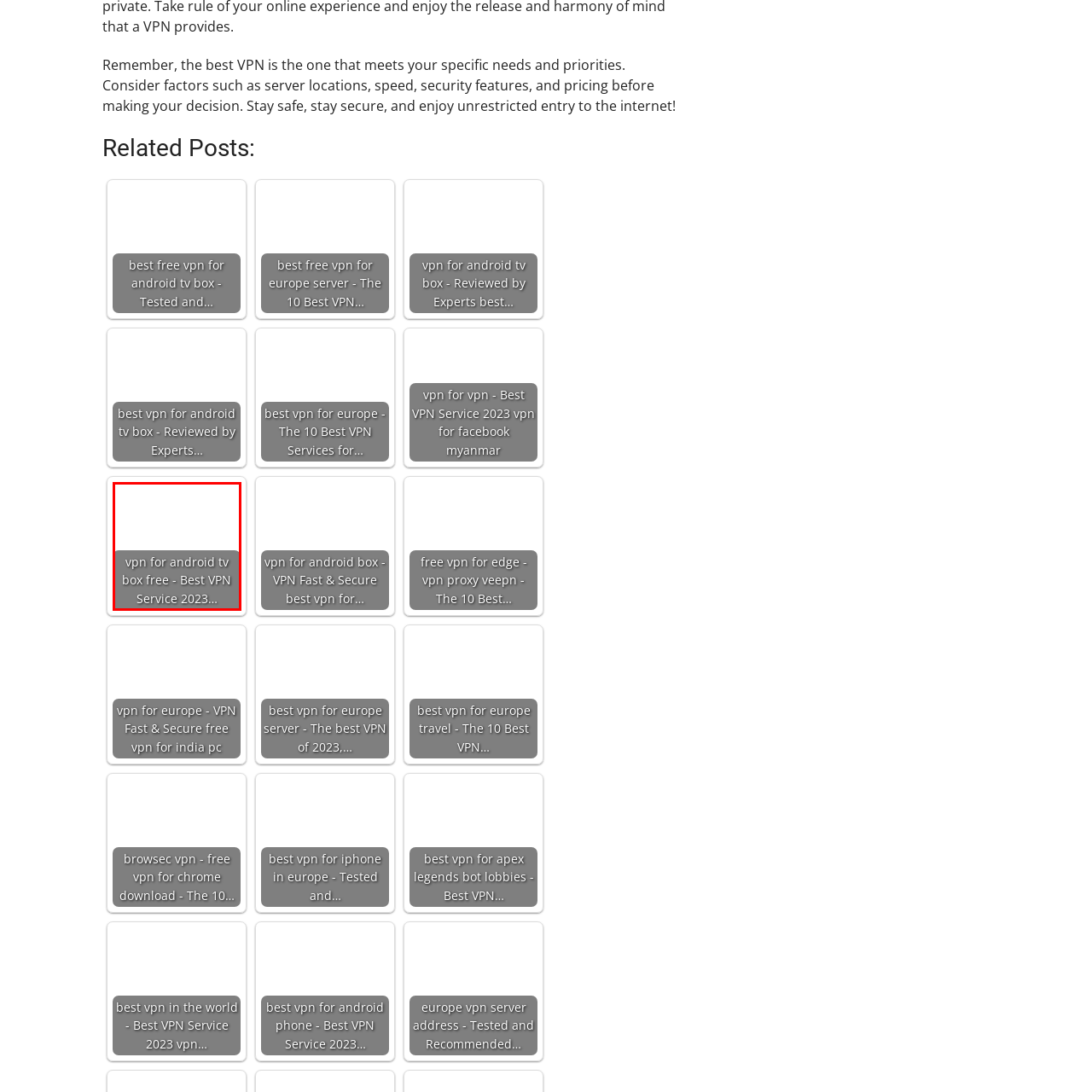Thoroughly describe the contents of the image enclosed in the red rectangle.

The image features a clickable link titled "vpn for android tv box free - Best VPN Service 2023..." This link likely directs users to a resource or article discussing recommended VPN services suitable for use with Android TV boxes, providing insights into options that are both accessible and cost-effective. The focus on "free" suggests an emphasis on budget-friendly options, appealing to users looking to enhance their online security and access content seamlessly on their devices.